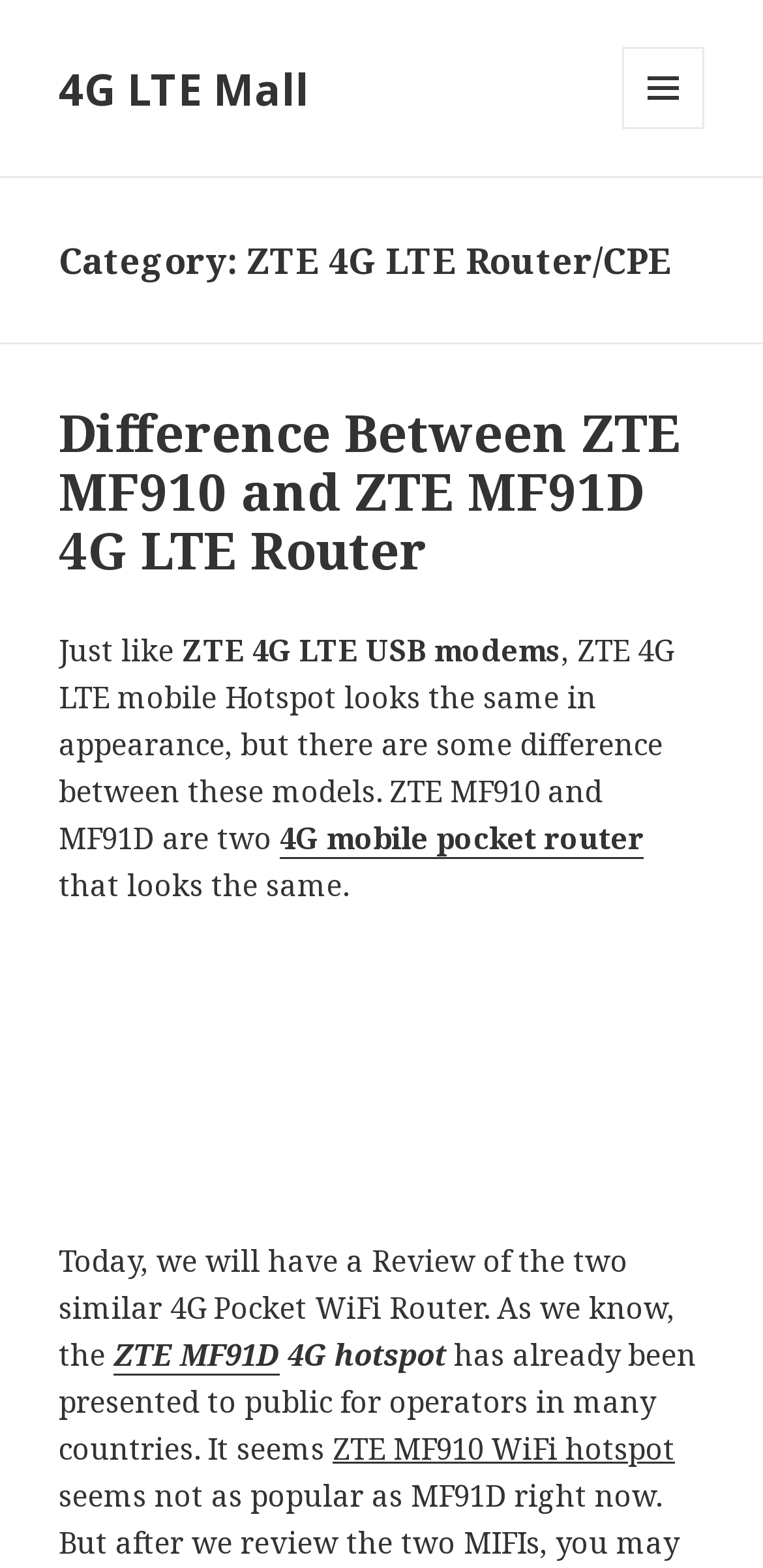With reference to the image, please provide a detailed answer to the following question: How many 4G LTE routers are compared on this page?

The number of 4G LTE routers compared on this page can be determined by reading the text on the page which compares ZTE MF910 and ZTE MF91D, indicating that two routers are being compared.